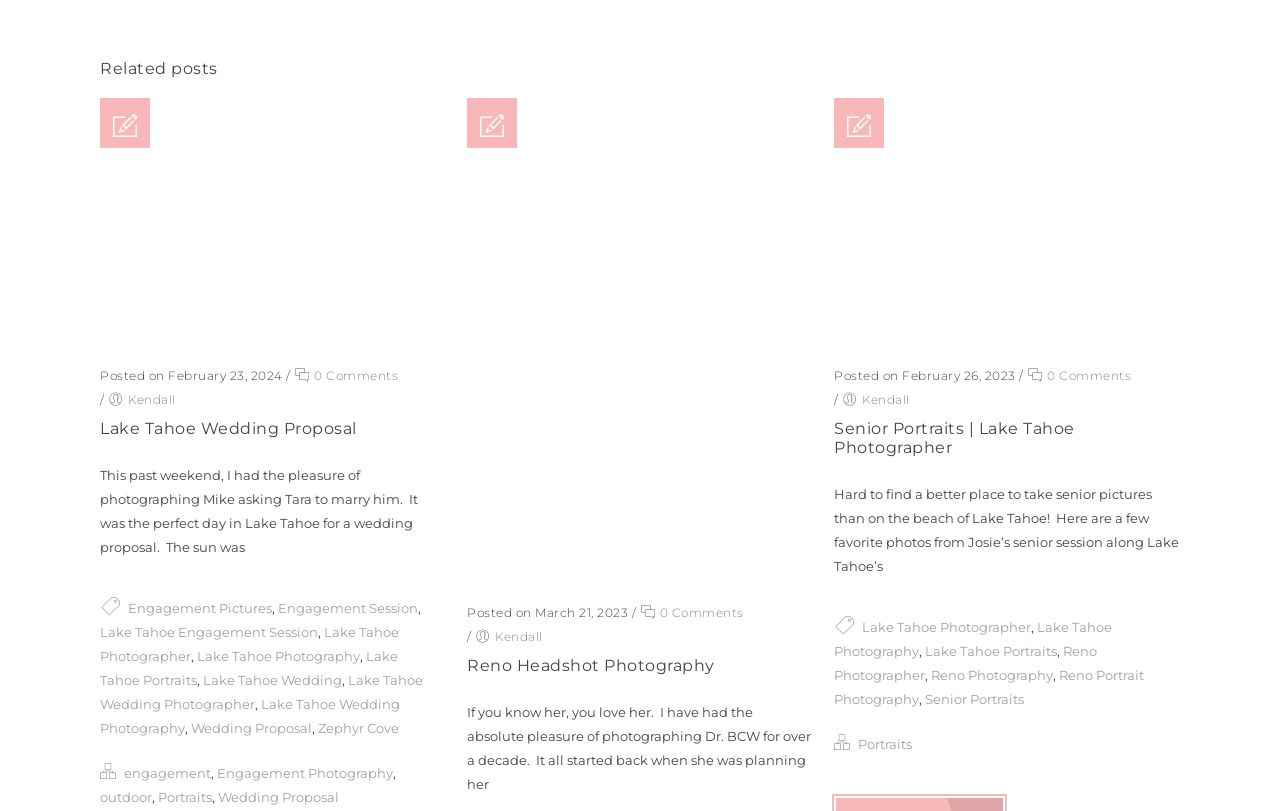Provide a brief response using a word or short phrase to this question:
What is the type of photography mentioned in the third related post?

Headshot Photography